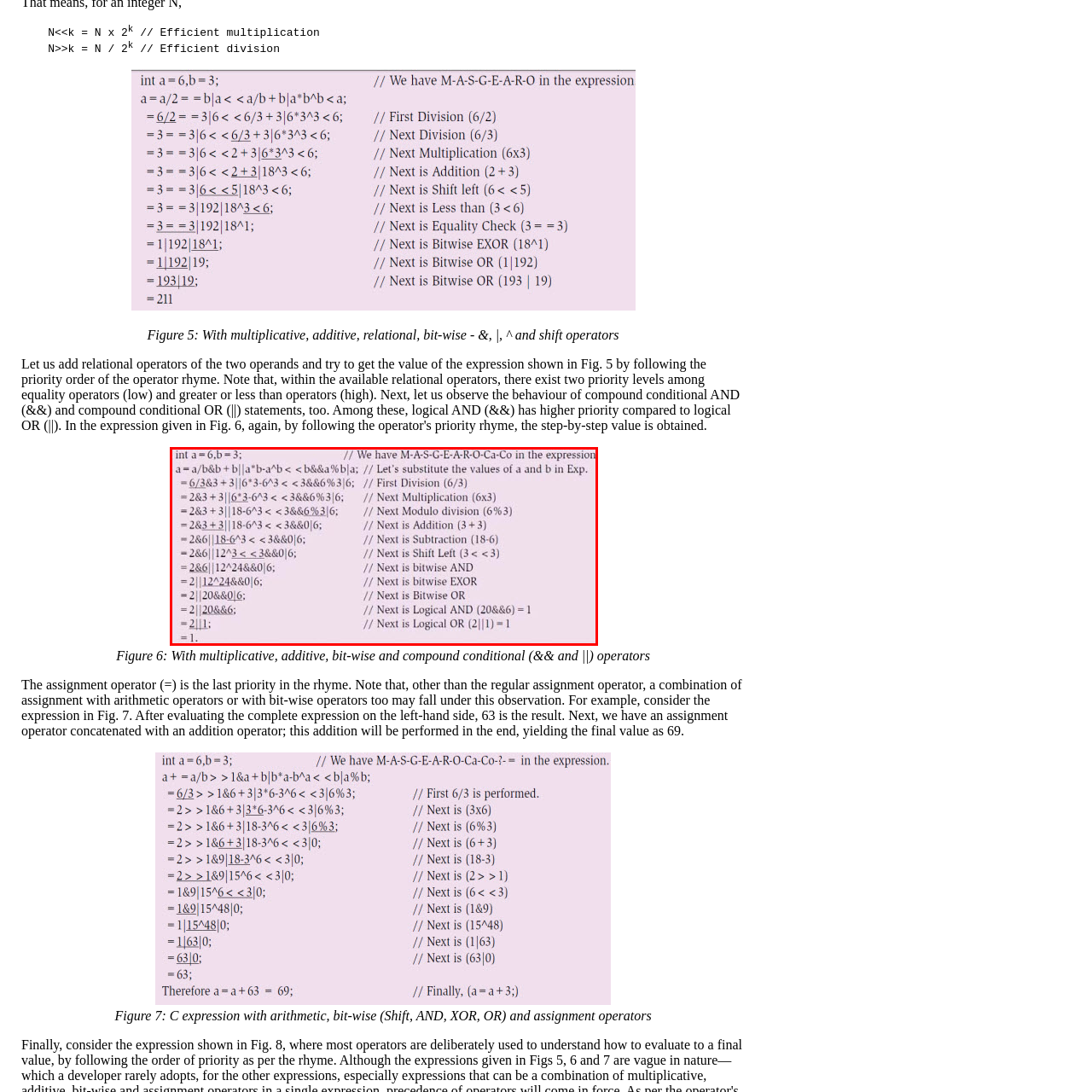Inspect the image bordered by the red bounding box and supply a comprehensive response to the upcoming question based on what you see in the image: What is the purpose of the mnemonic device?

The mnemonic device 'M-A-S-G-E-A-R-O-Ca-Co' is mentioned in the comments, which suggests that it is intended to help remember the order of operations in programming, making it easier to recall the correct sequence of operations.